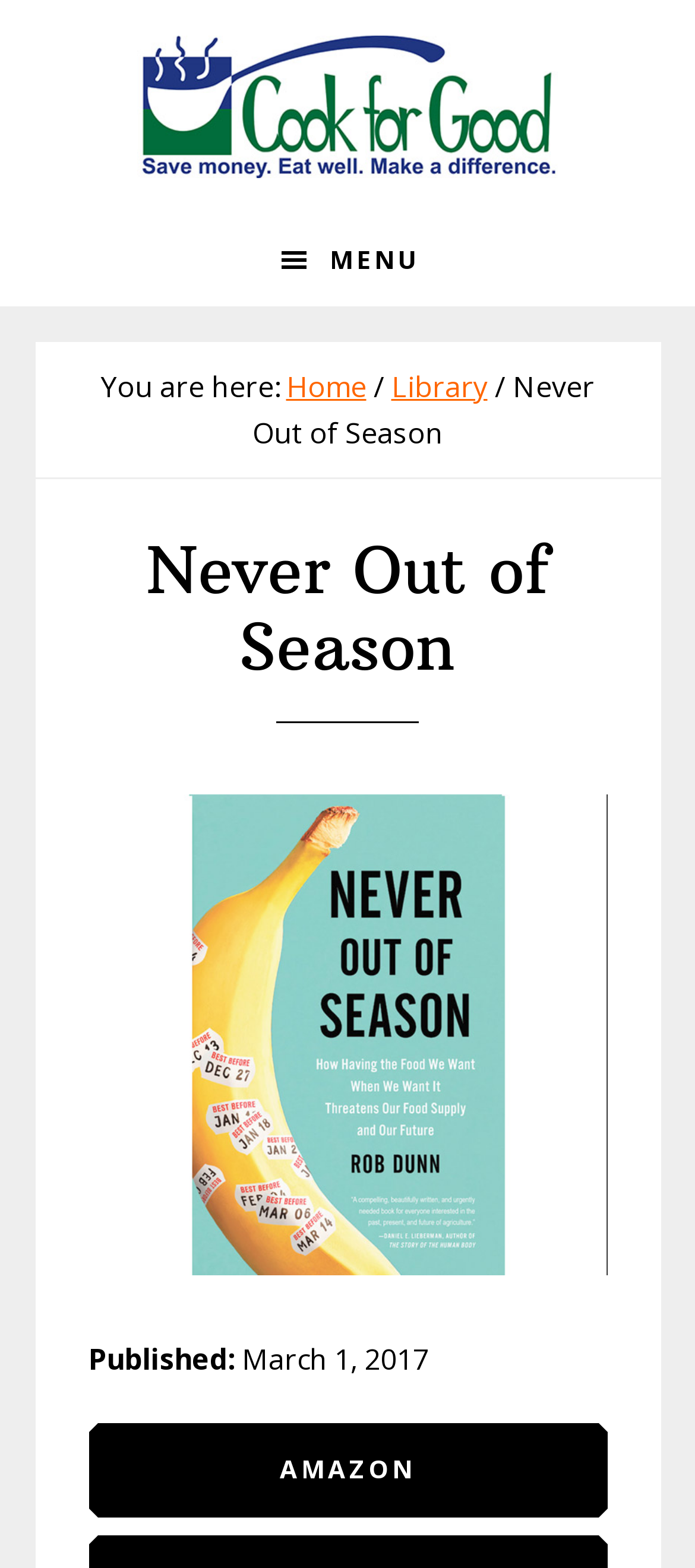Provide a short, one-word or phrase answer to the question below:
What is the publication date of the book?

March 1, 2017